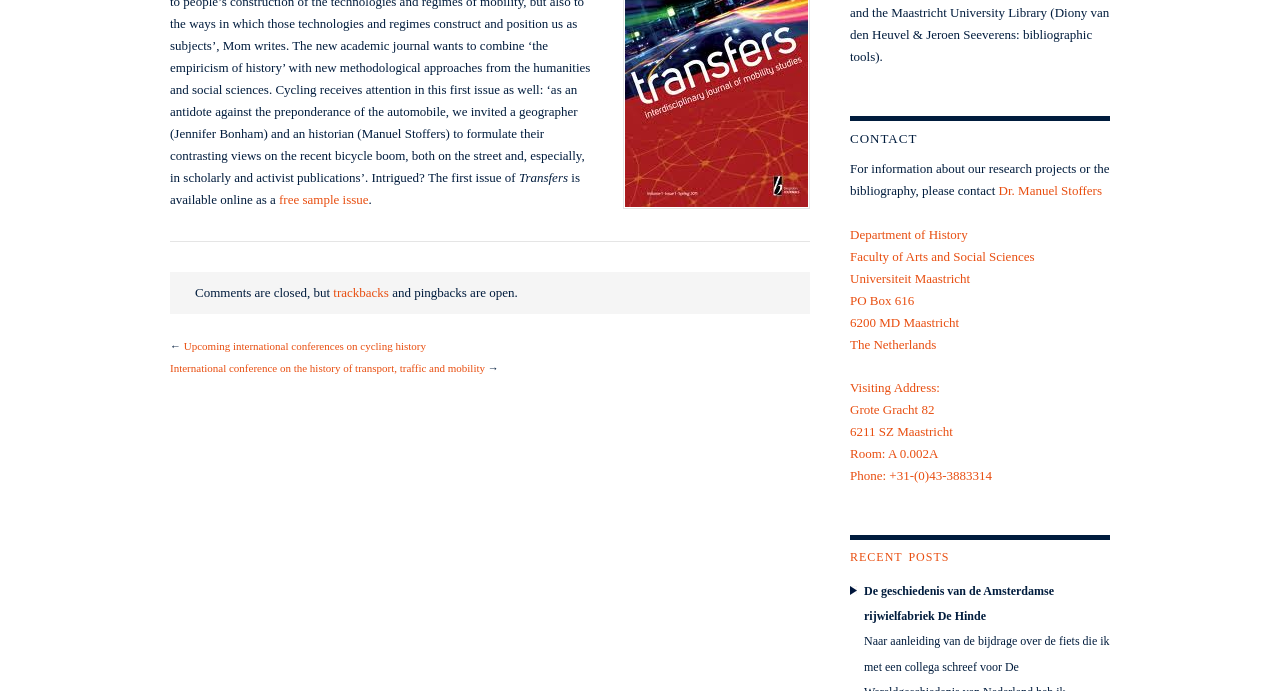Give the bounding box coordinates for this UI element: "Dr. Manuel Stoffers". The coordinates should be four float numbers between 0 and 1, arranged as [left, top, right, bottom].

[0.78, 0.264, 0.861, 0.286]